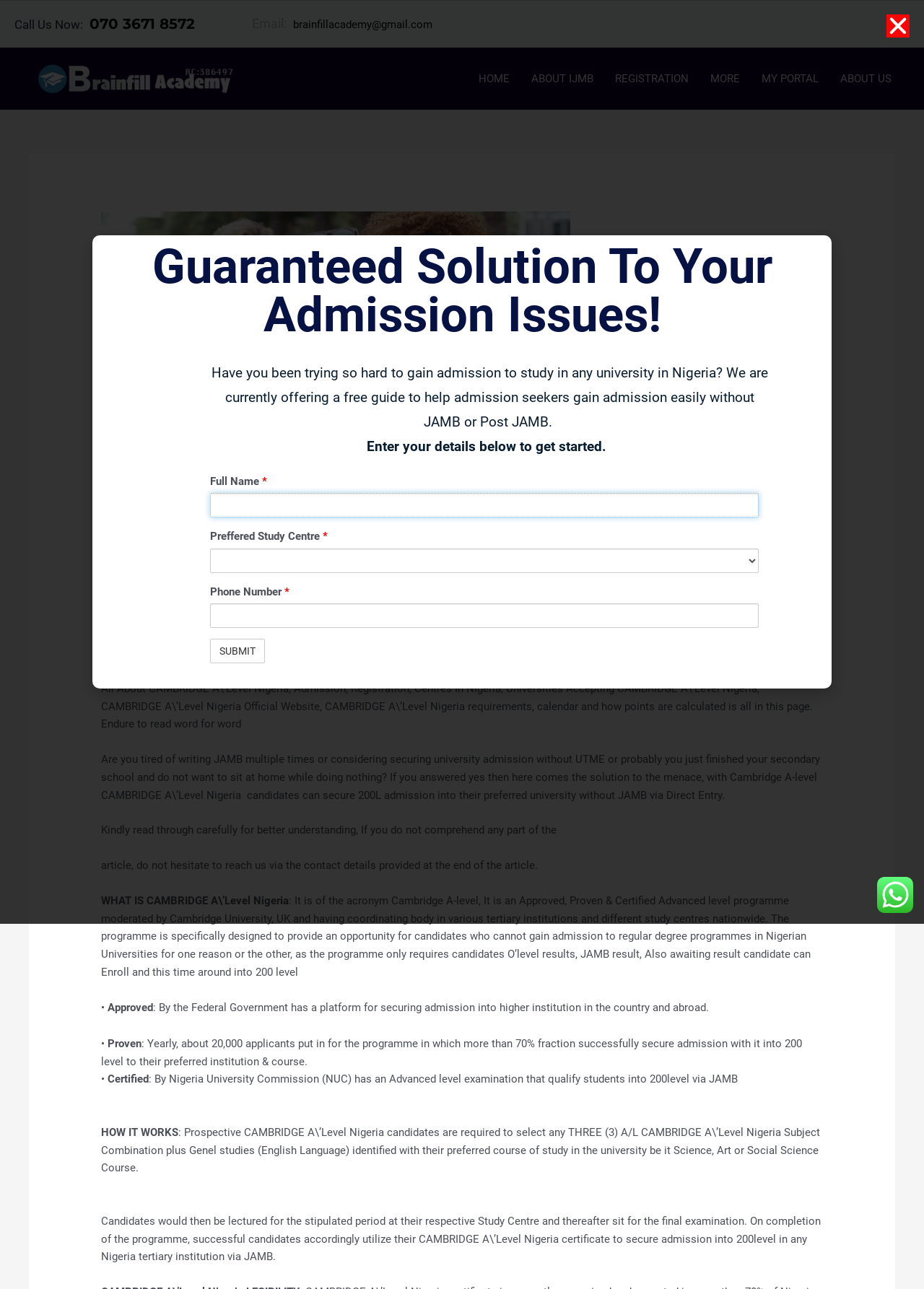What is the minimum percentage of candidates who successfully secure admission into 200 level?
Based on the screenshot, answer the question with a single word or phrase.

70%